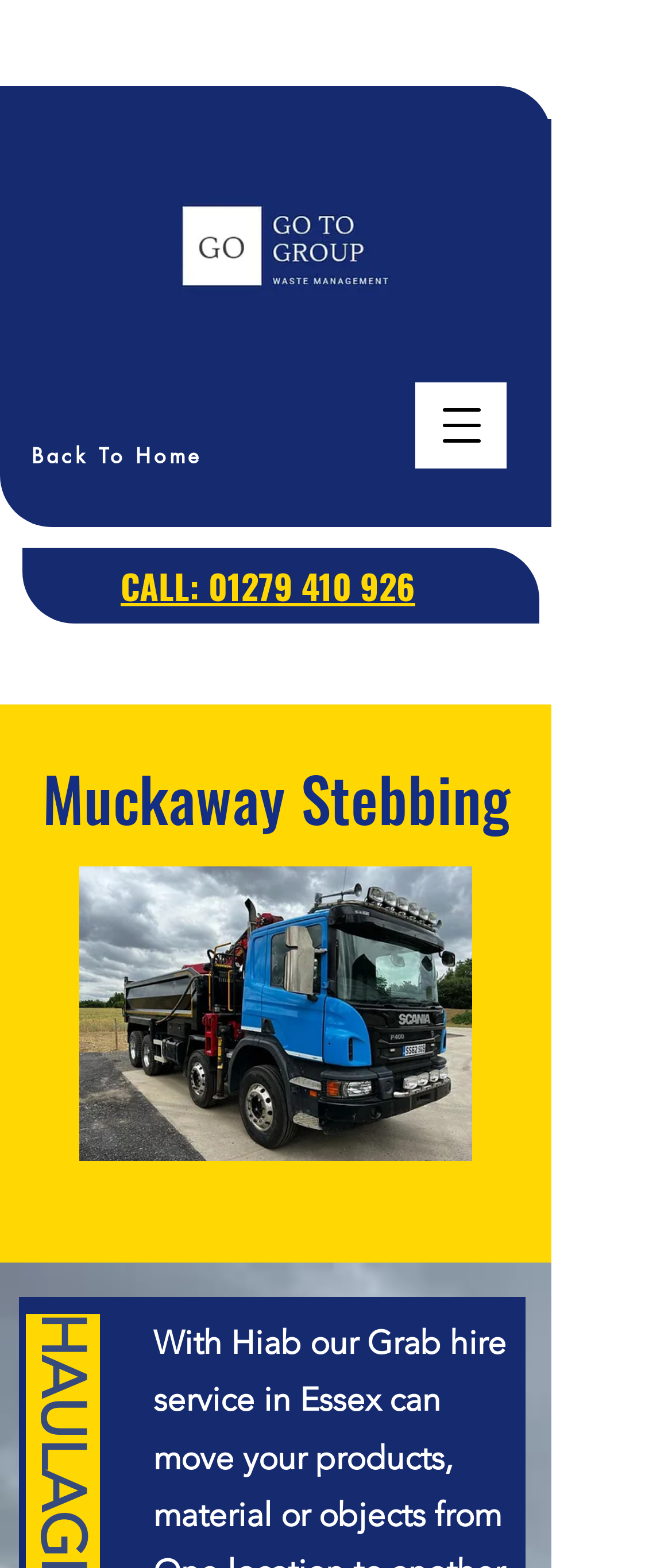Please provide the bounding box coordinates in the format (top-left x, top-left y, bottom-right x, bottom-right y). Remember, all values are floating point numbers between 0 and 1. What is the bounding box coordinate of the region described as: Back To Home

[0.026, 0.266, 0.321, 0.314]